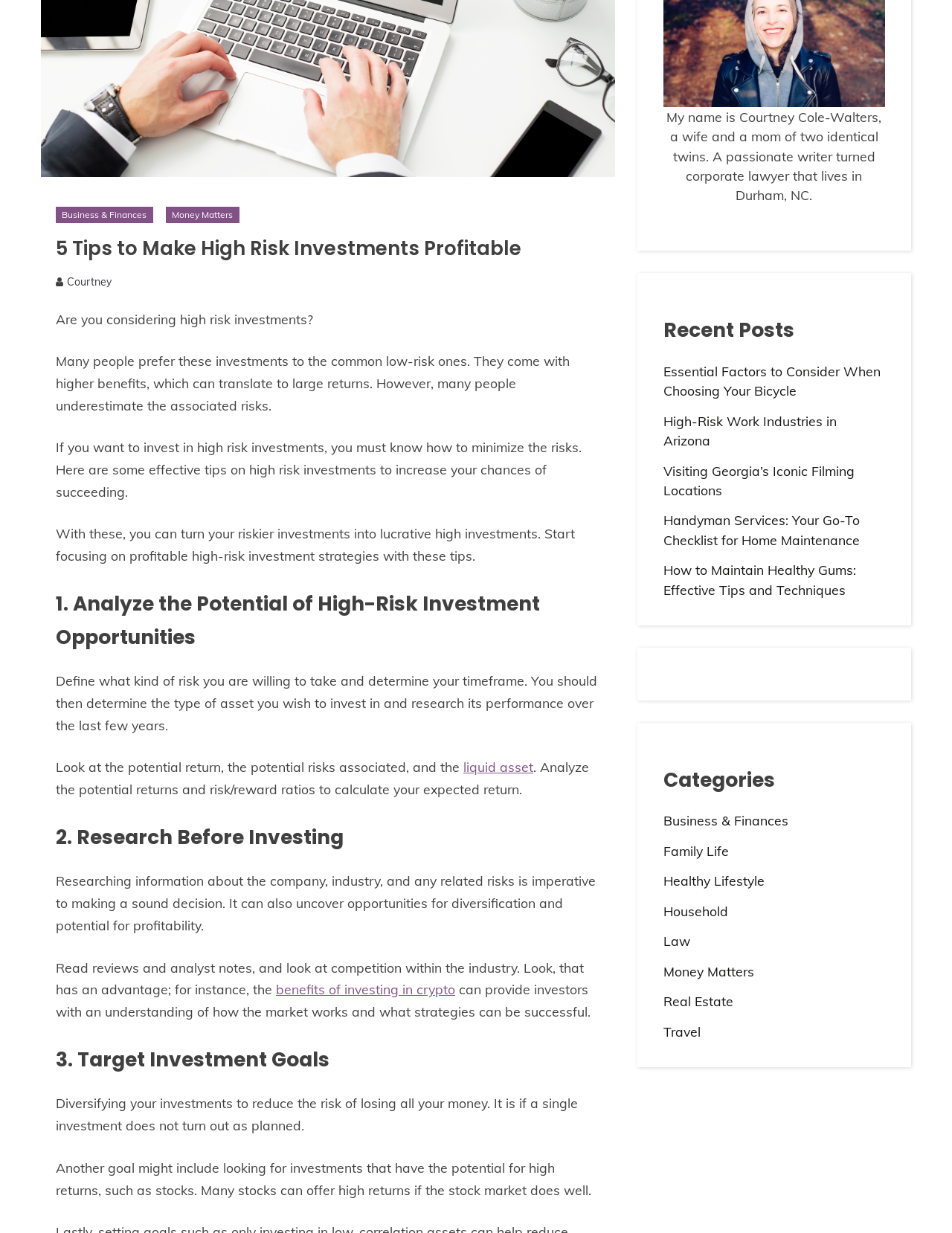Return the bounding box coordinates of the UI element that corresponds to this description: "Visiting Georgia’s Iconic Filming Locations". The coordinates must be given as four float numbers in the range of 0 and 1, [left, top, right, bottom].

[0.697, 0.375, 0.898, 0.404]